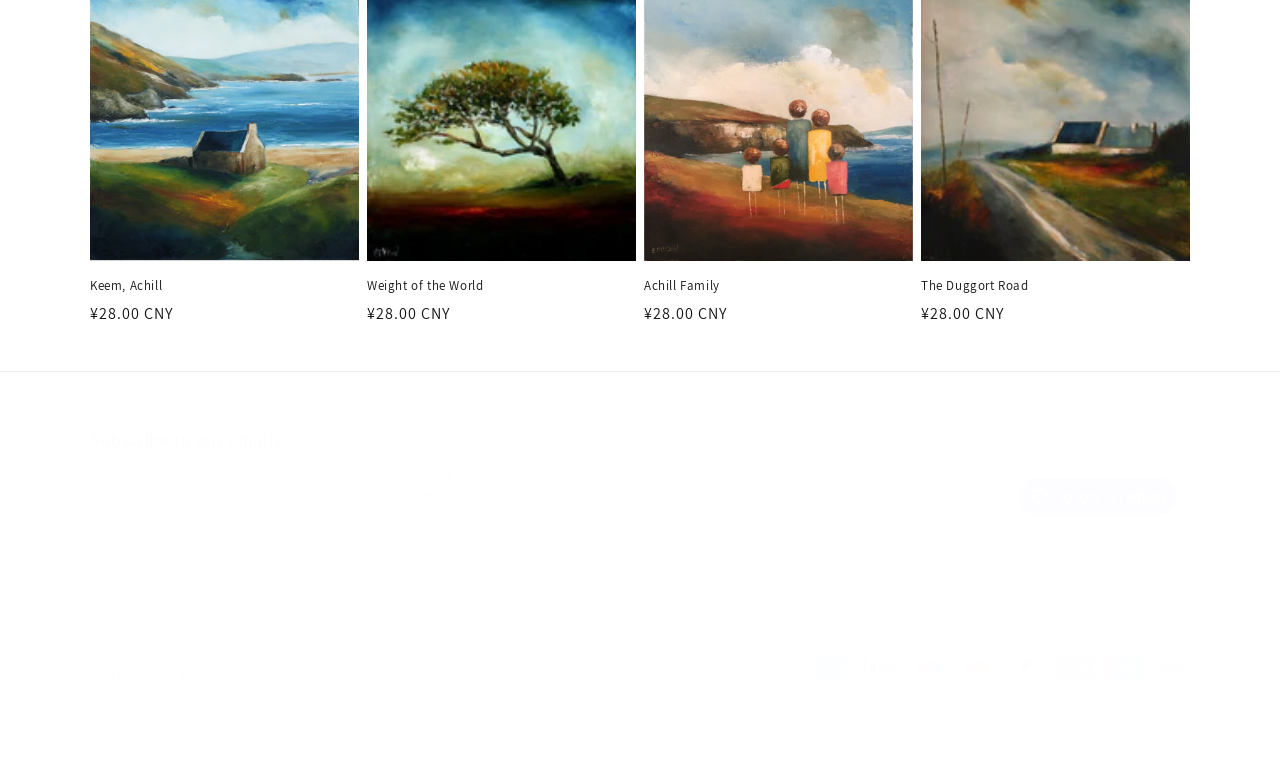Using the image as a reference, answer the following question in as much detail as possible:
What is the country/region selected?

I found a button with the text 'China | CNY ¥' which suggests that China is the selected country/region.